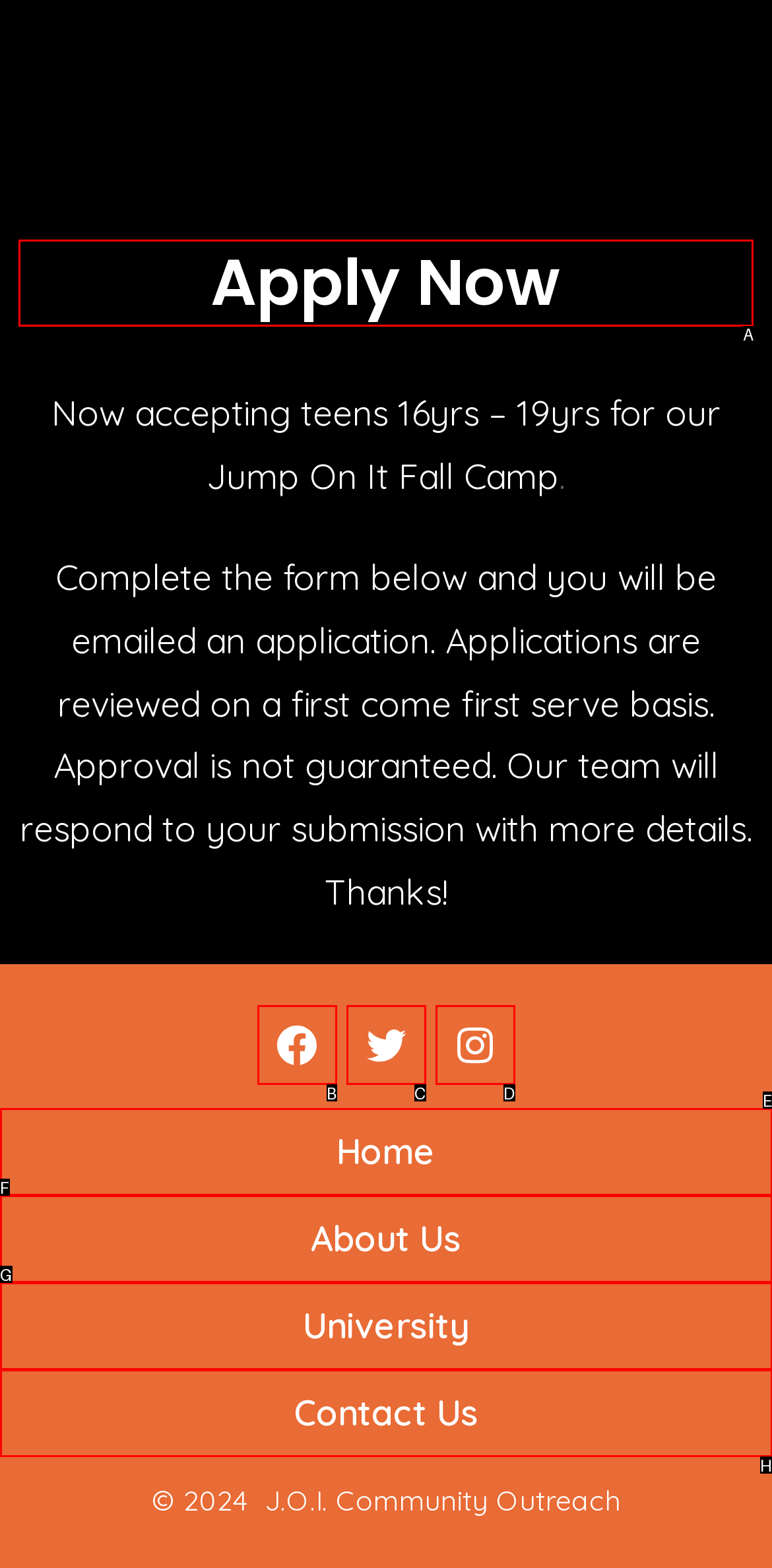Which HTML element should be clicked to fulfill the following task: Click Apply Now?
Reply with the letter of the appropriate option from the choices given.

A